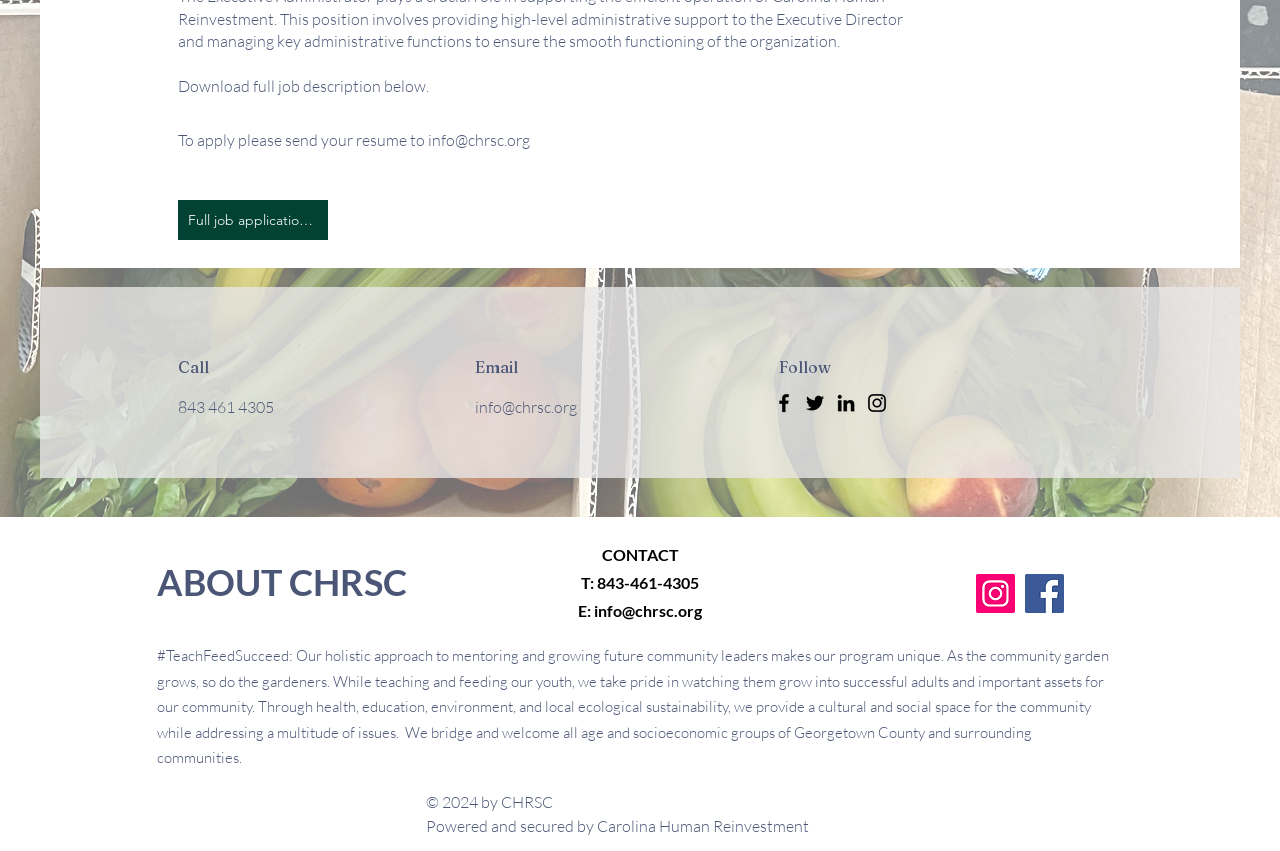Locate the bounding box coordinates for the element described below: "info@chrsc.org". The coordinates must be four float values between 0 and 1, formatted as [left, top, right, bottom].

[0.464, 0.706, 0.548, 0.729]